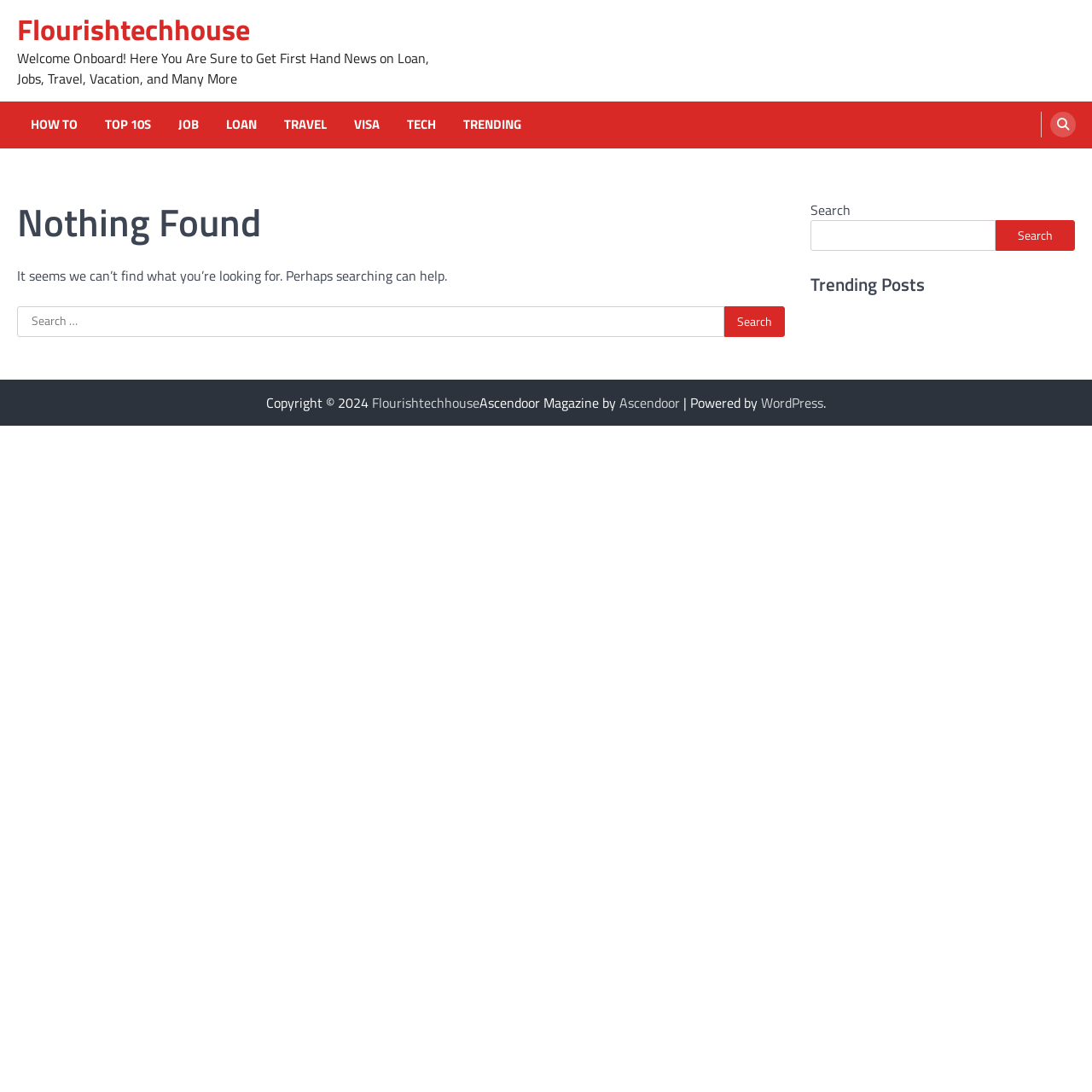Identify the bounding box coordinates for the UI element described as follows: "A Beautiful Thursday Sundance!". Ensure the coordinates are four float numbers between 0 and 1, formatted as [left, top, right, bottom].

None